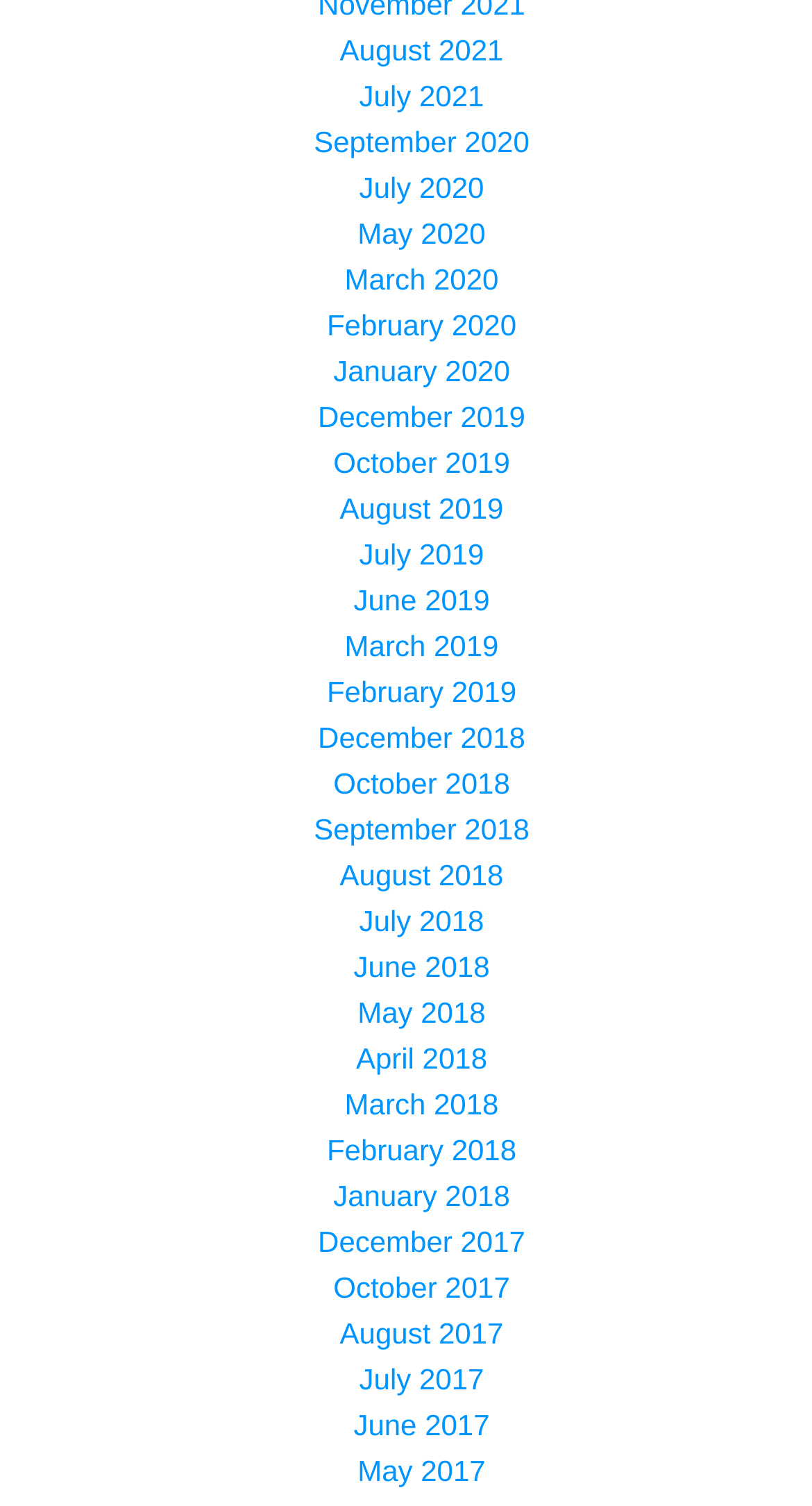Provide the bounding box coordinates for the UI element described in this sentence: "February 2020". The coordinates should be four float values between 0 and 1, i.e., [left, top, right, bottom].

[0.402, 0.204, 0.636, 0.227]